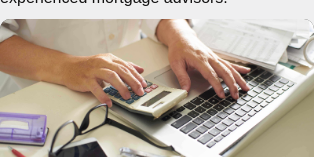What is the purpose of the mortgage repayment calculator?
Look at the screenshot and give a one-word or phrase answer.

Accurate financial planning